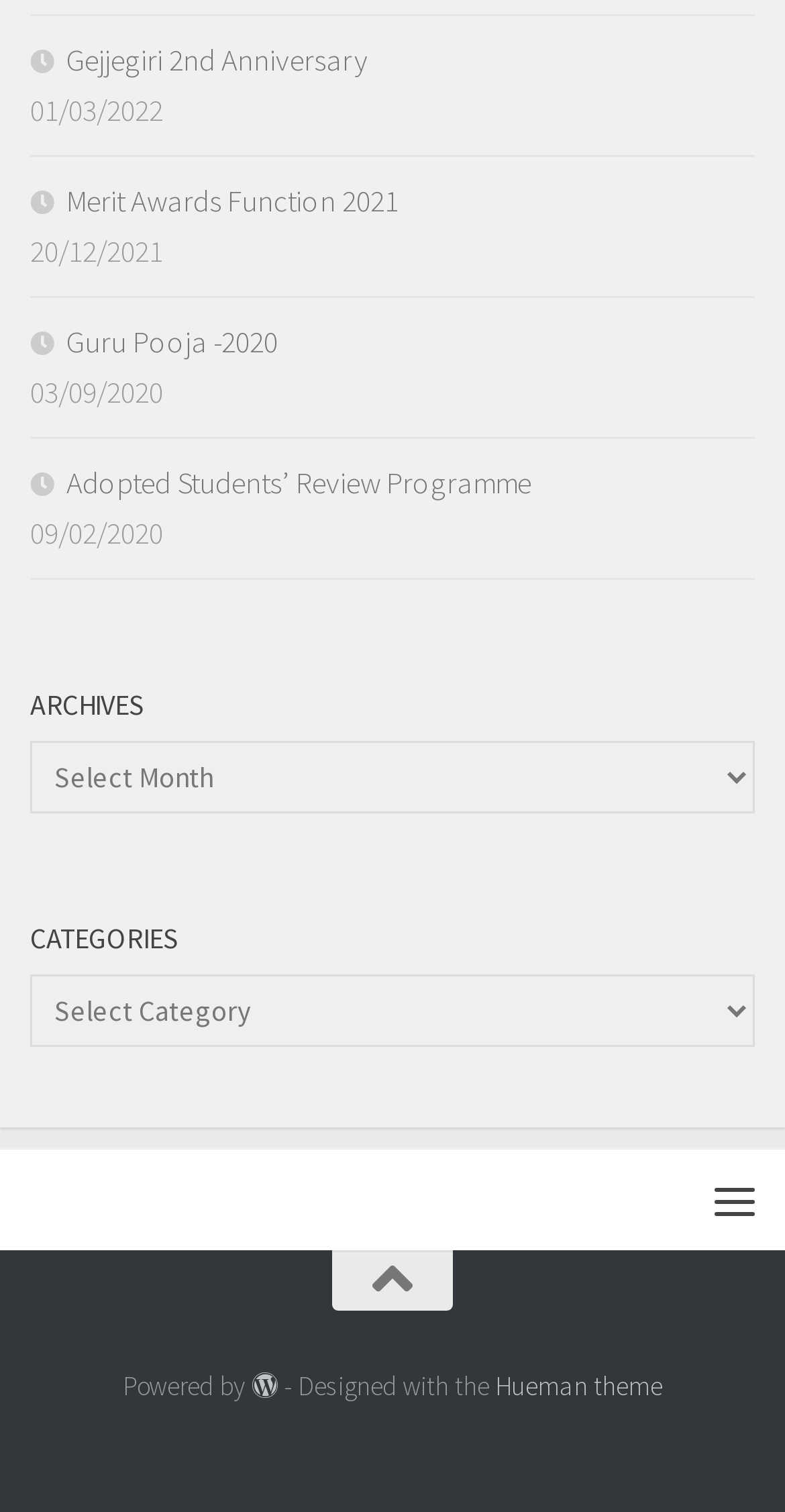Given the webpage screenshot and the description, determine the bounding box coordinates (top-left x, top-left y, bottom-right x, bottom-right y) that define the location of the UI element matching this description: Hueman theme

[0.631, 0.906, 0.844, 0.928]